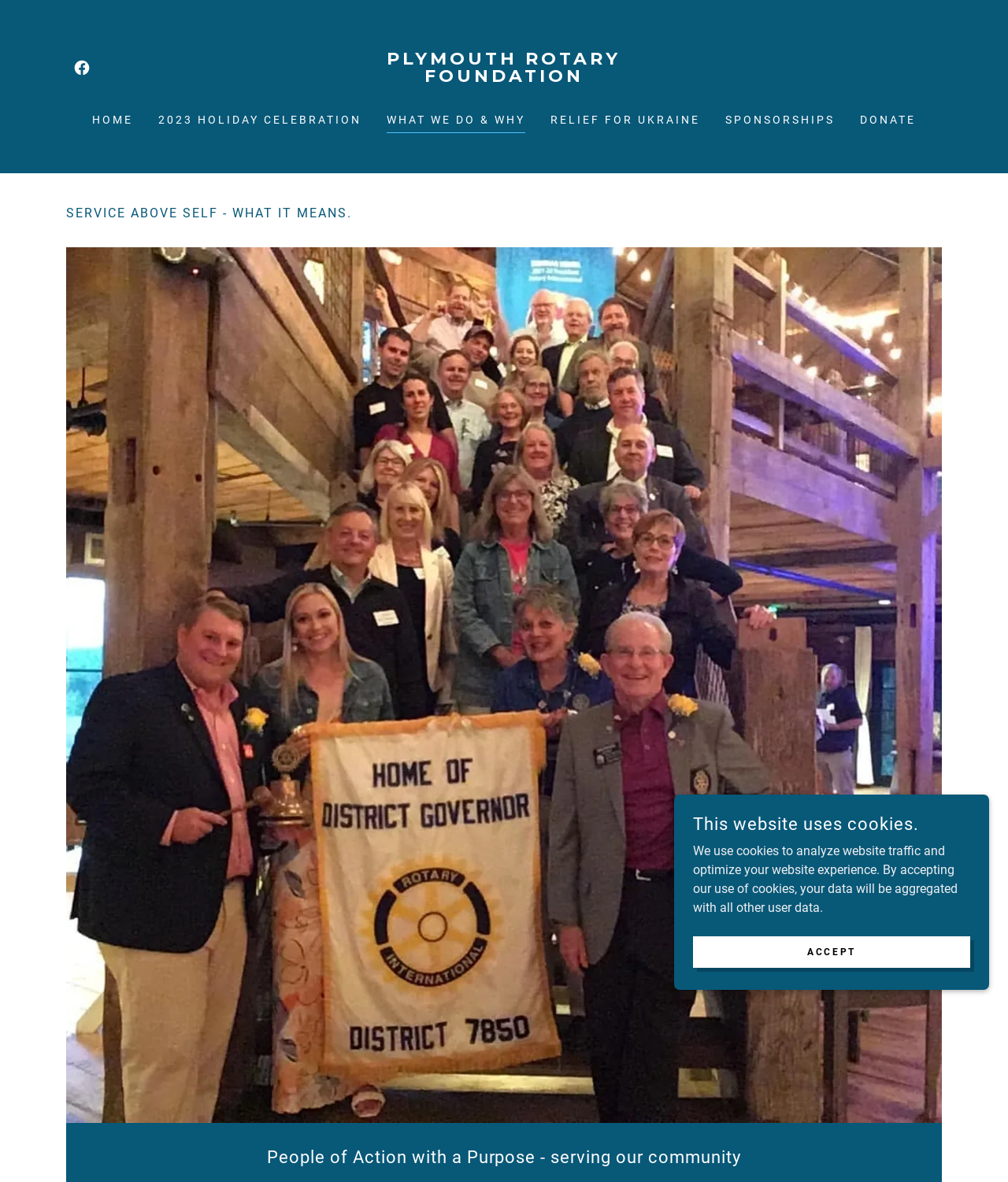Identify the main heading from the webpage and provide its text content.

SERVICE ABOVE SELF - WHAT IT MEANS.